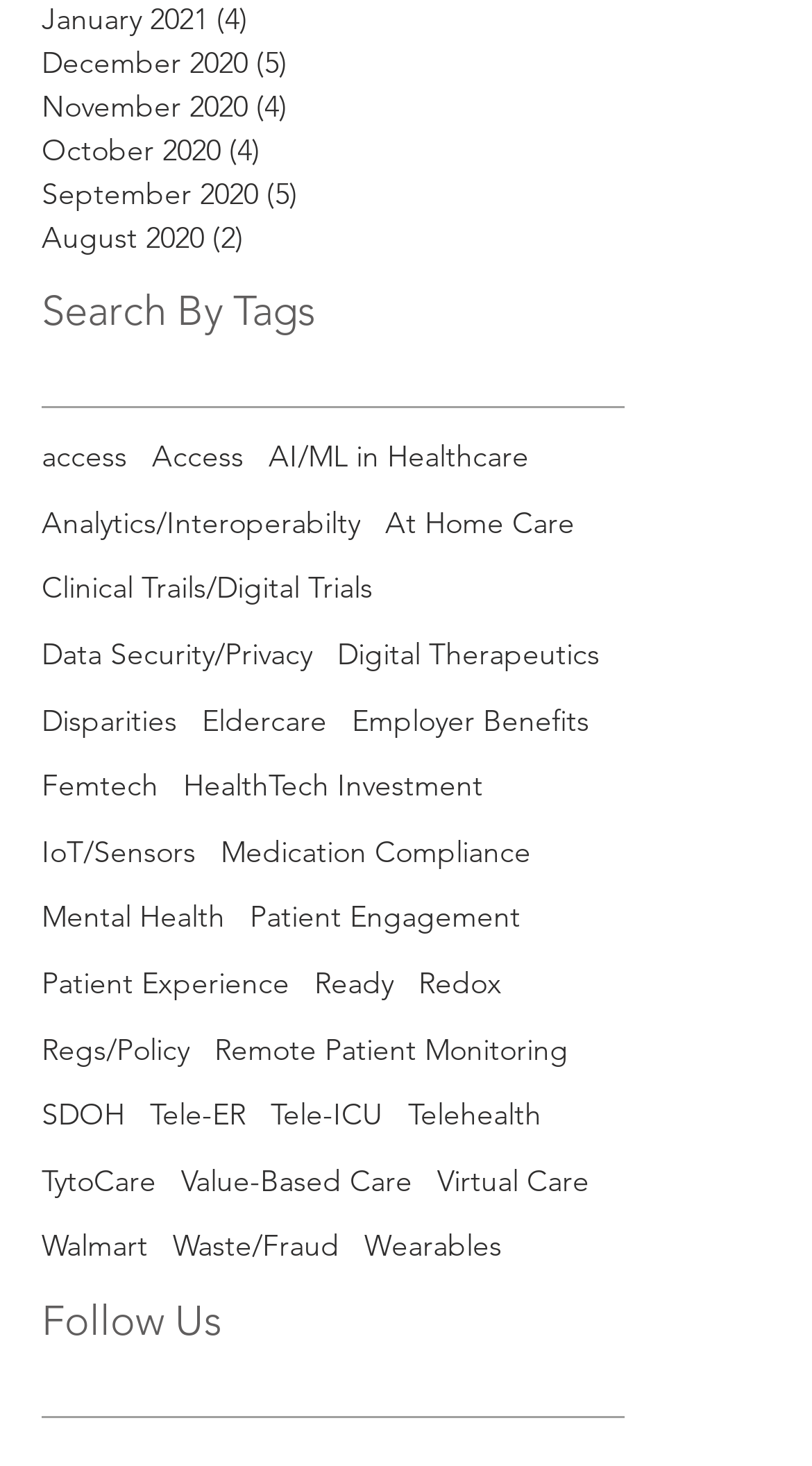Identify the bounding box coordinates for the region to click in order to carry out this instruction: "View posts about Telehealth". Provide the coordinates using four float numbers between 0 and 1, formatted as [left, top, right, bottom].

[0.503, 0.747, 0.667, 0.775]